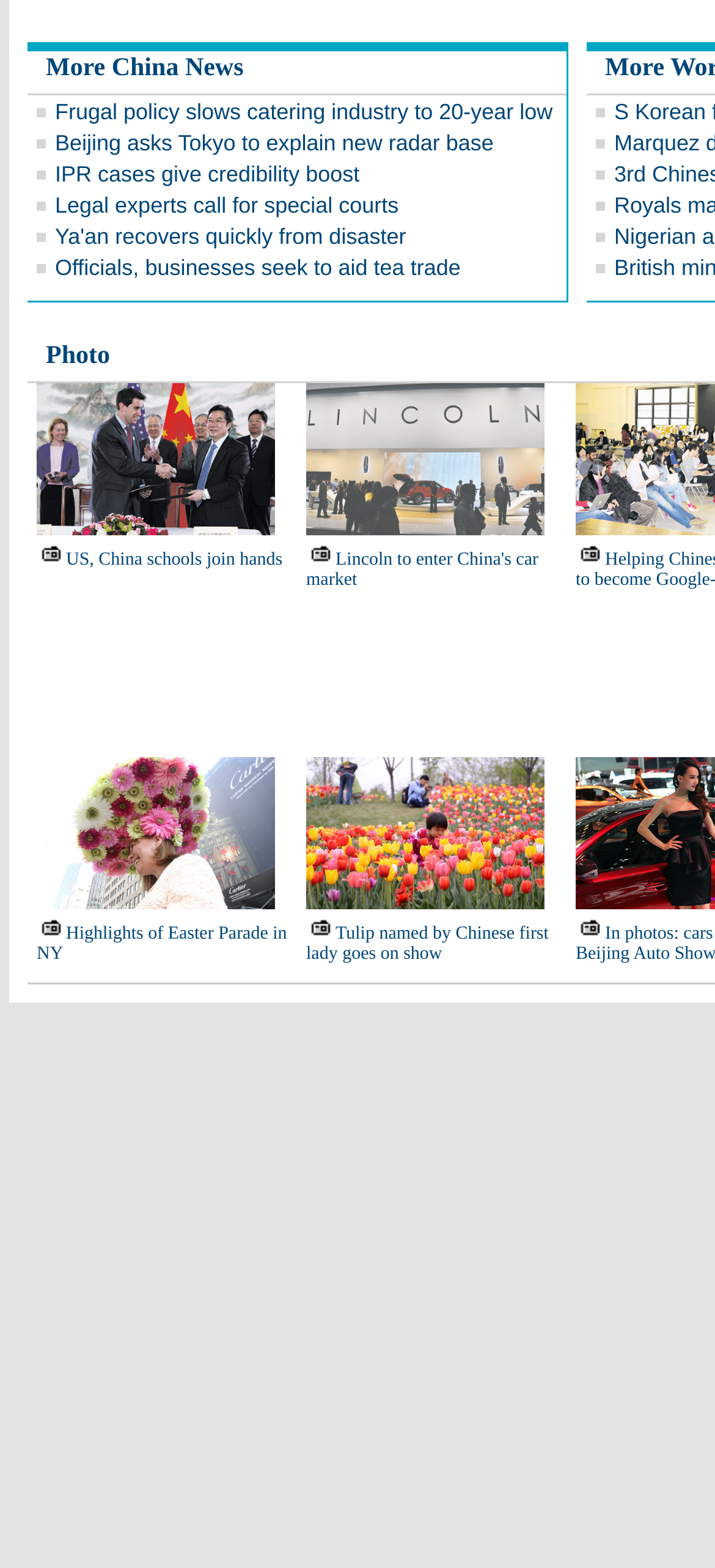Given the content of the image, can you provide a detailed answer to the question?
What is the vertical position of the link 'Lincoln to enter China's car market' relative to the link 'Frugal policy slows catering industry to 20-year low'?

By comparing the y1 and y2 coordinates of the two link elements, I found that the link 'Lincoln to enter China's car market' has a larger y1 value than the link 'Frugal policy slows catering industry to 20-year low', which means it is positioned below.